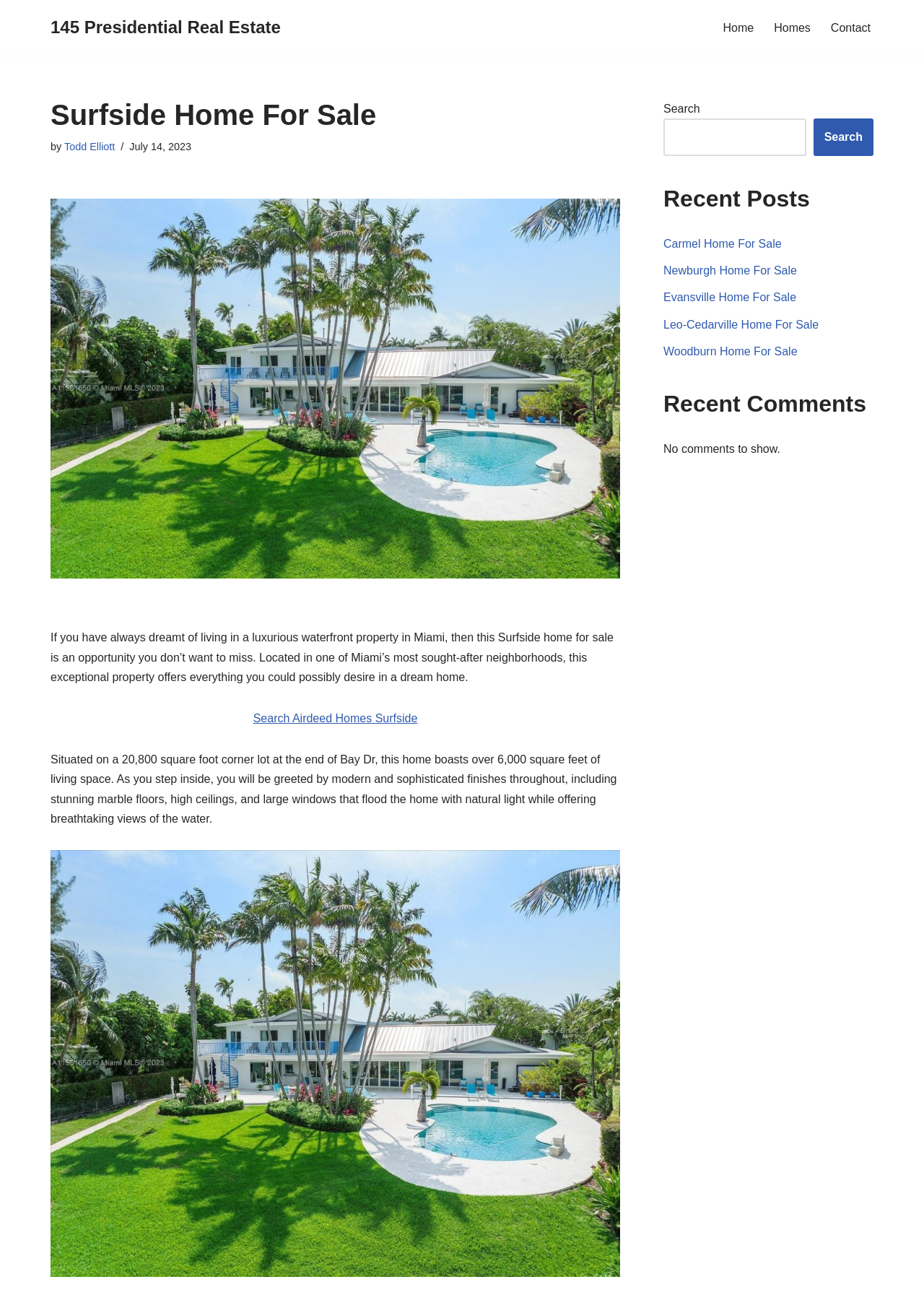Describe the webpage in detail, including text, images, and layout.

The webpage is about a Surfside home for sale, specifically located at 145 Presidential Real Estate. At the top left, there is a "Skip to content" link. Next to it, on the top center, is a link to "145 Presidential Real Estate". On the top right, there is a primary navigation menu with links to "Home", "Homes", and "Contact".

Below the navigation menu, there is a heading that reads "Surfside Home For Sale". Following this heading, there is a text "by Todd Elliott" and a timestamp "July 14, 2023". Below this, there is a large image of the Surfside home.

The main content of the webpage is a descriptive text about the home, which is divided into two paragraphs. The first paragraph describes the home as a luxurious waterfront property in Miami, offering everything one could desire in a dream home. The second paragraph provides more details about the home, including its location, size, and features.

On the right side of the webpage, there is a complementary section that contains a search bar, a "Recent Posts" section with links to other home listings, and a "Recent Comments" section that currently shows no comments.

There are two images on the webpage, both of which are related to the Surfside home for sale. One is a large image above the descriptive text, and the other is a smaller image at the bottom of the page.